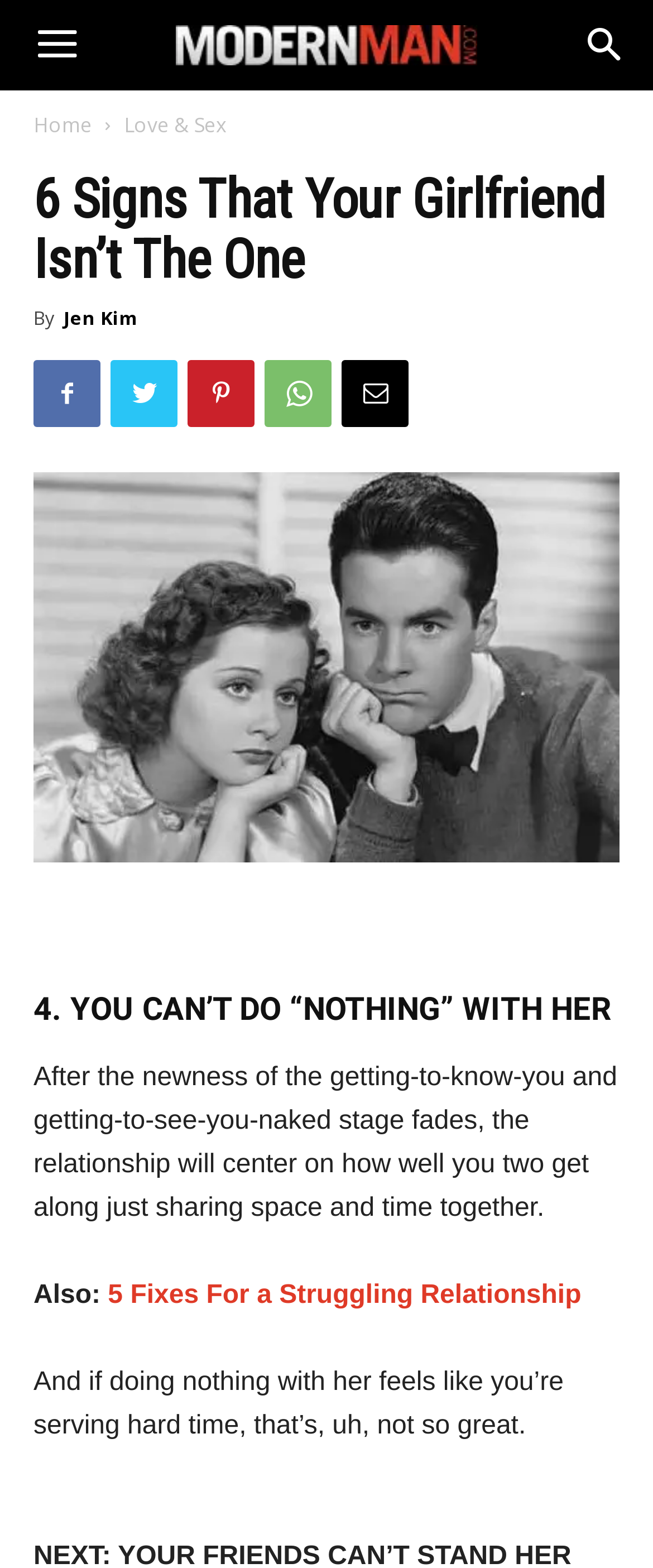Please specify the bounding box coordinates of the clickable section necessary to execute the following command: "Go to the previous page".

[0.856, 0.0, 1.0, 0.058]